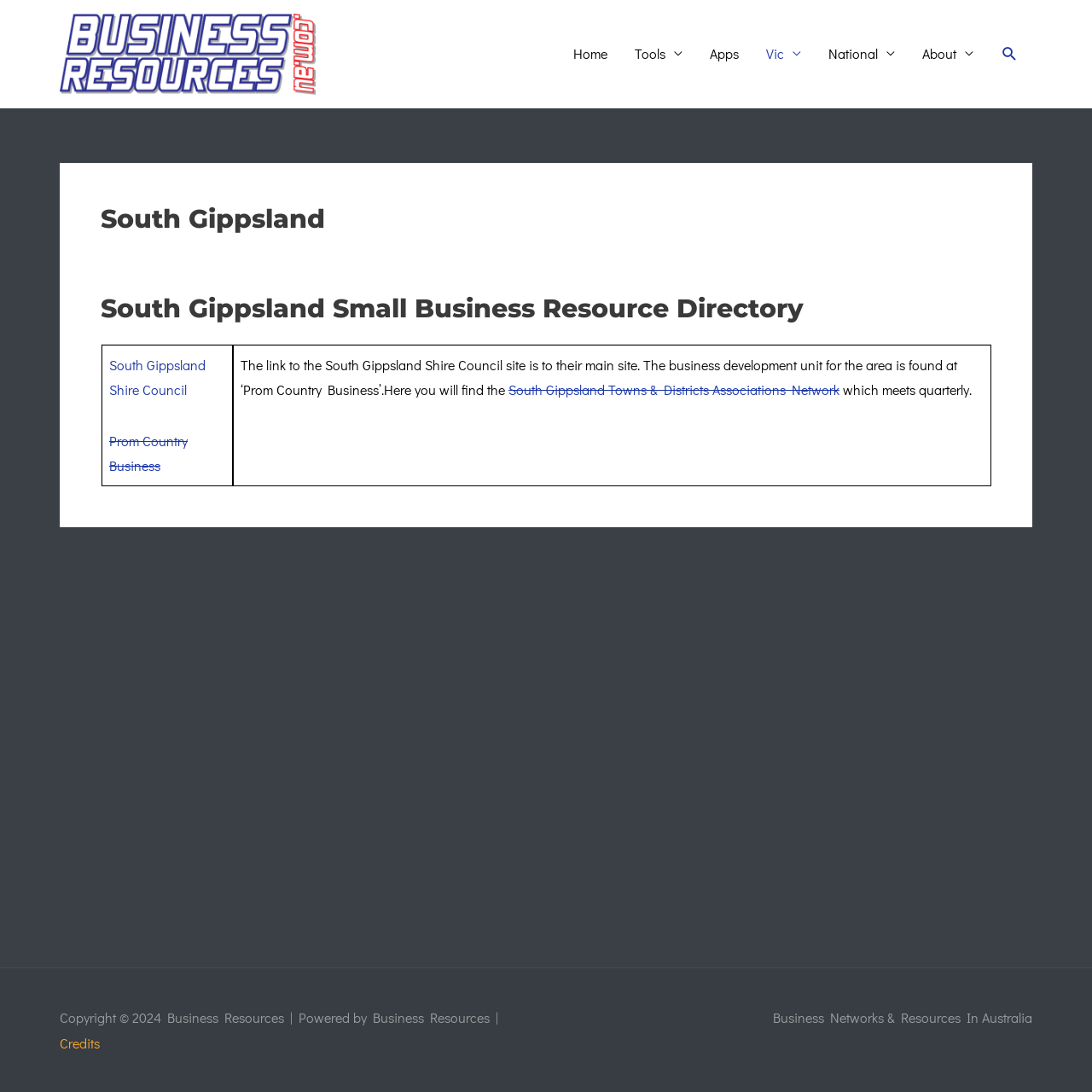Locate the bounding box of the UI element with the following description: "South Gippsland Shire Council".

[0.1, 0.325, 0.188, 0.365]